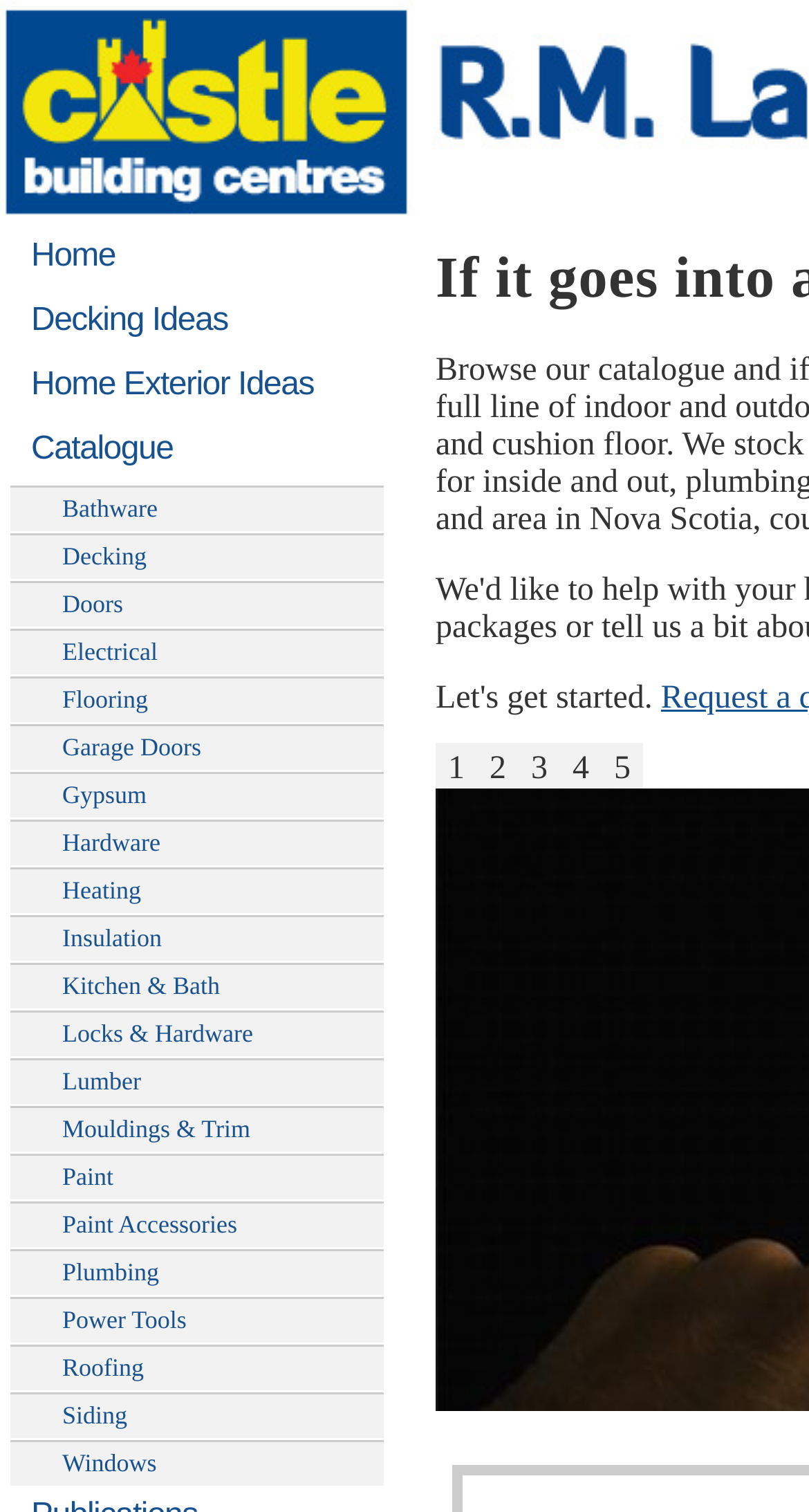What is the category of products that includes 'Bathware' and 'Kitchen & Bath'?
Using the information from the image, provide a comprehensive answer to the question.

The category of products that includes 'Bathware' and 'Kitchen & Bath' is 'Home Exterior Ideas' because both links are listed under this category, which is one of the main categories on the webpage.